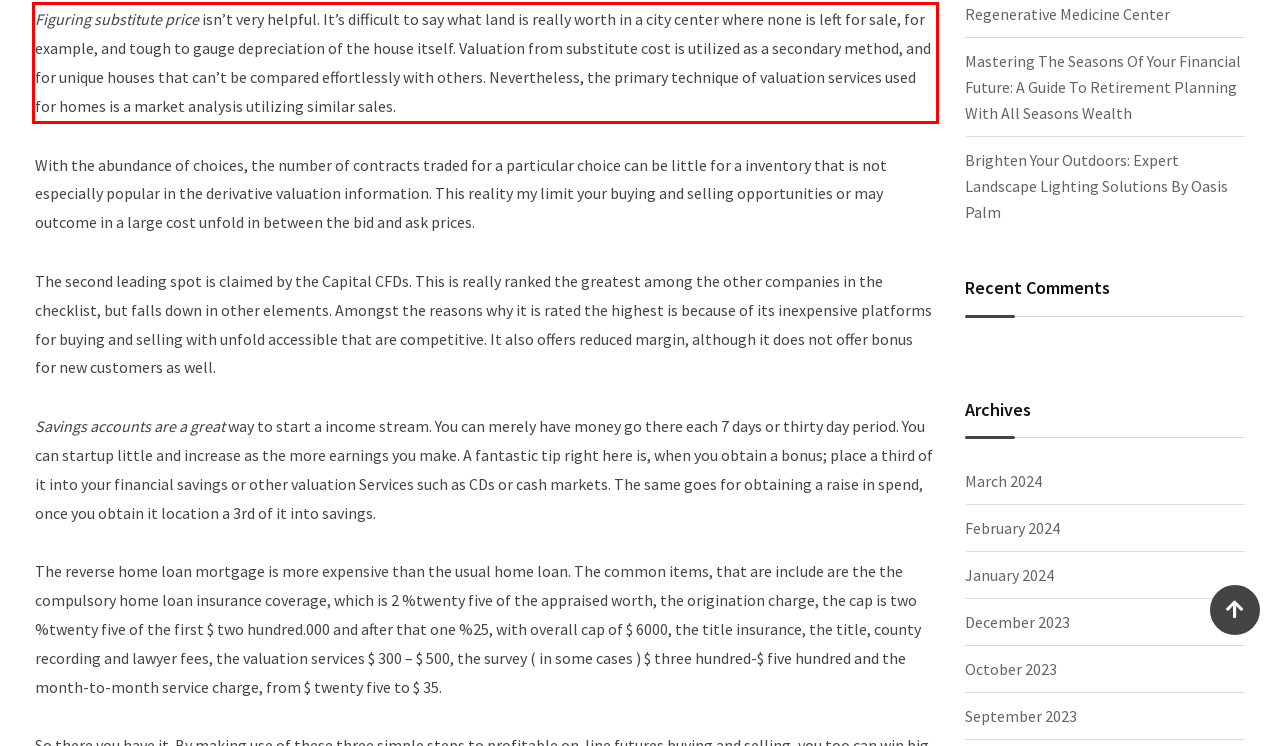From the screenshot of the webpage, locate the red bounding box and extract the text contained within that area.

Figuring substitute price isn’t very helpful. It’s difficult to say what land is really worth in a city center where none is left for sale, for example, and tough to gauge depreciation of the house itself. Valuation from substitute cost is utilized as a secondary method, and for unique houses that can’t be compared effortlessly with others. Nevertheless, the primary technique of valuation services used for homes is a market analysis utilizing similar sales.